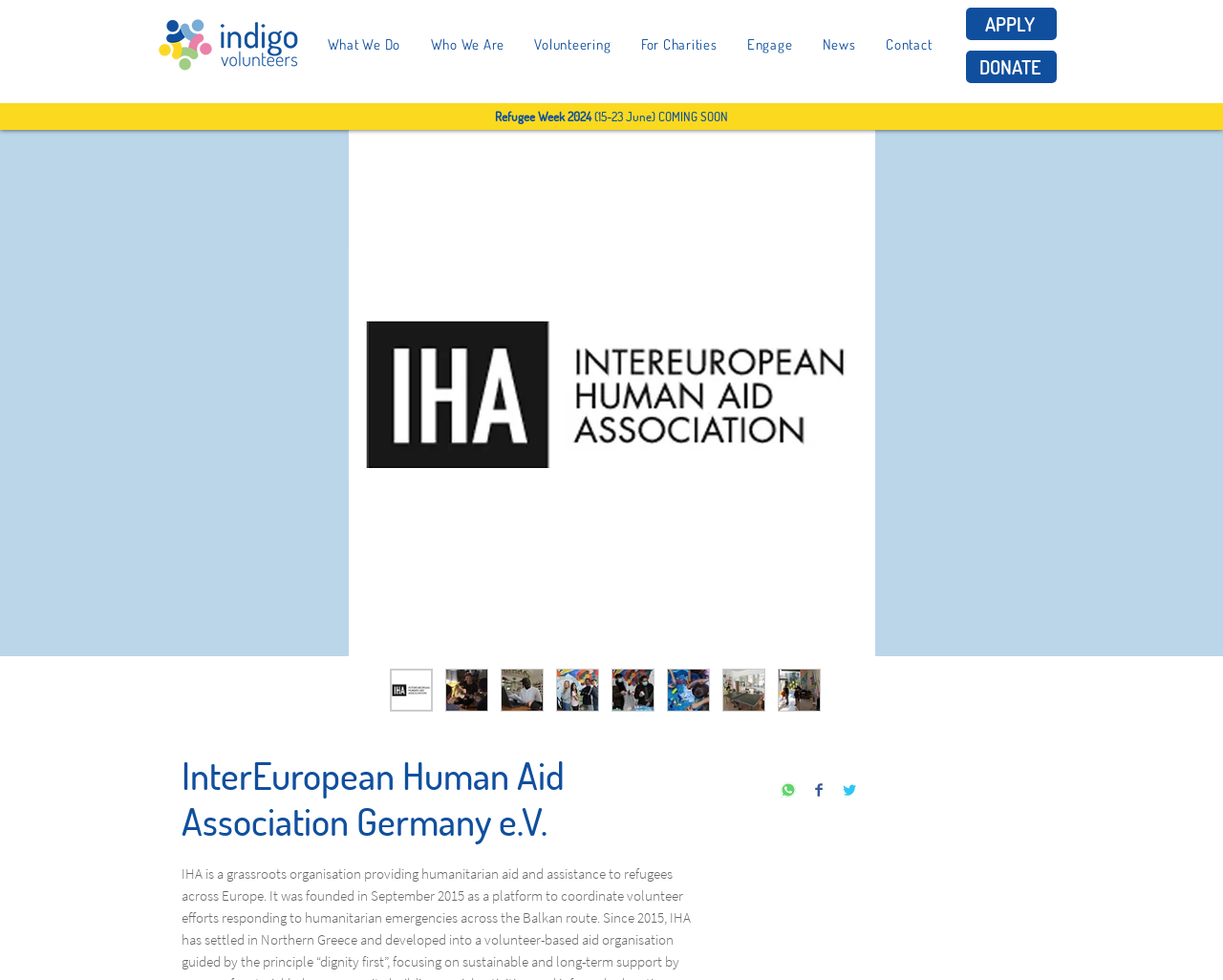Locate the bounding box coordinates of the element you need to click to accomplish the task described by this instruction: "Click the 'APPLY' button".

[0.79, 0.008, 0.864, 0.041]